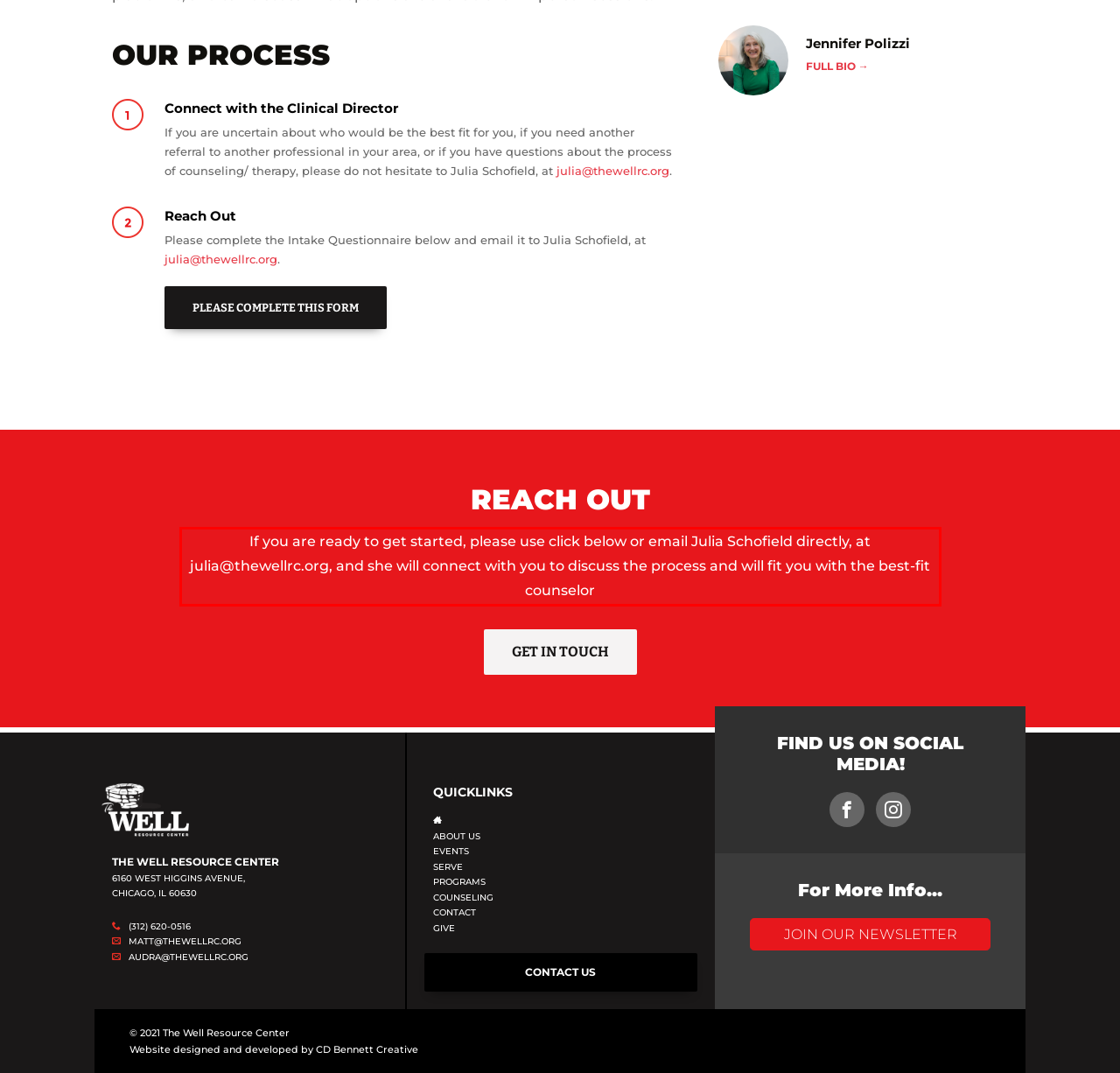Please identify and extract the text content from the UI element encased in a red bounding box on the provided webpage screenshot.

If you are ready to get started, please use click below or email Julia Schofield directly, at julia@thewellrc.org, and she will connect with you to discuss the process and will fit you with the best-fit counselor